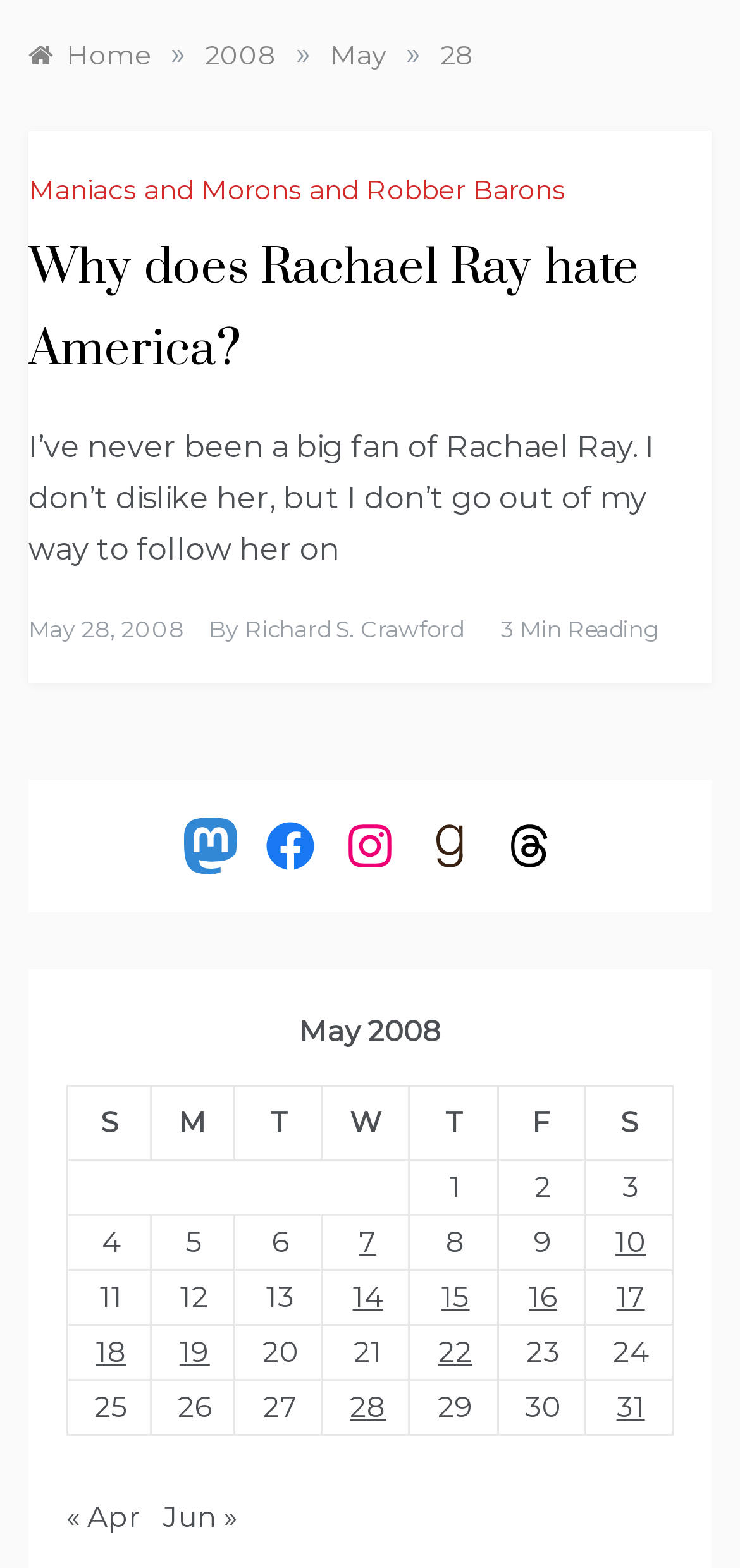Using the description "28", predict the bounding box of the relevant HTML element.

[0.473, 0.885, 0.521, 0.908]